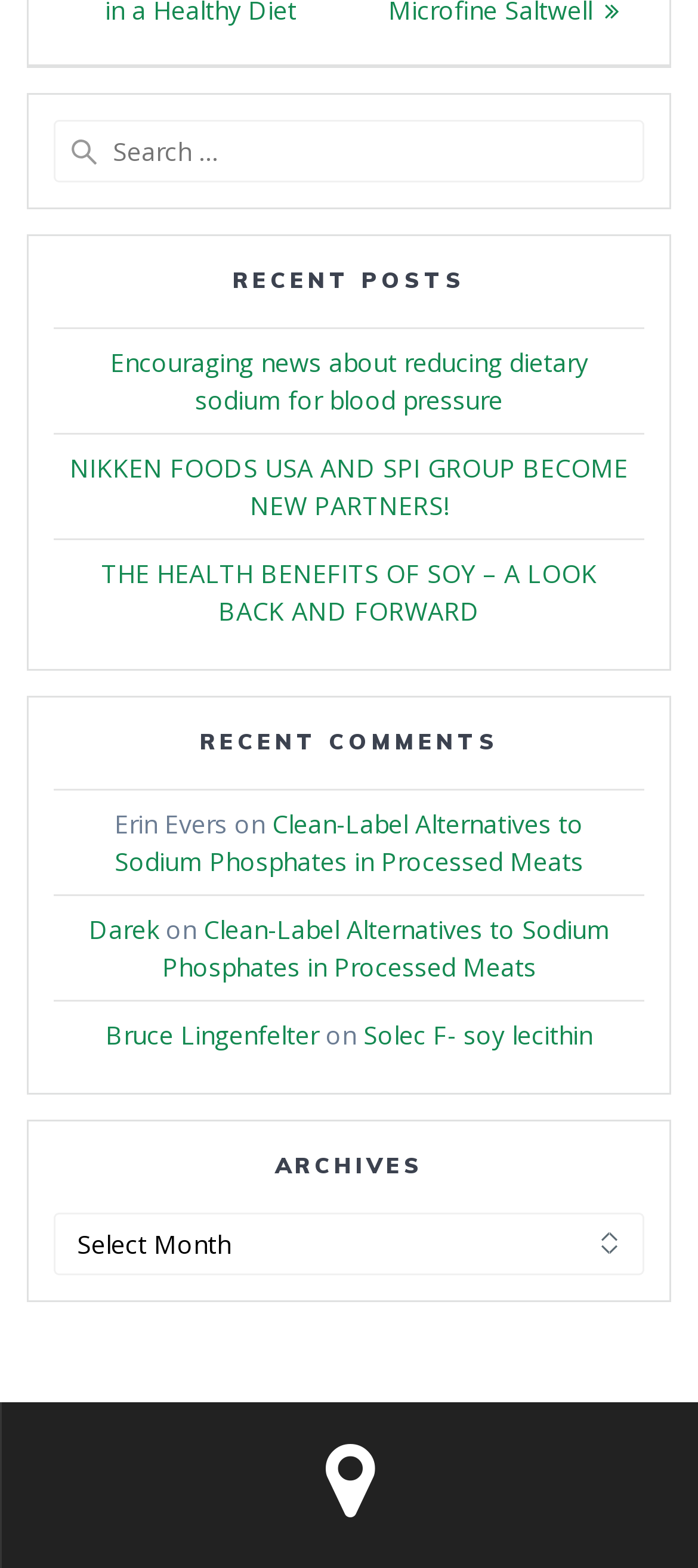Please specify the bounding box coordinates of the clickable region to carry out the following instruction: "Read recent post about reducing dietary sodium for blood pressure". The coordinates should be four float numbers between 0 and 1, in the format [left, top, right, bottom].

[0.158, 0.22, 0.842, 0.266]